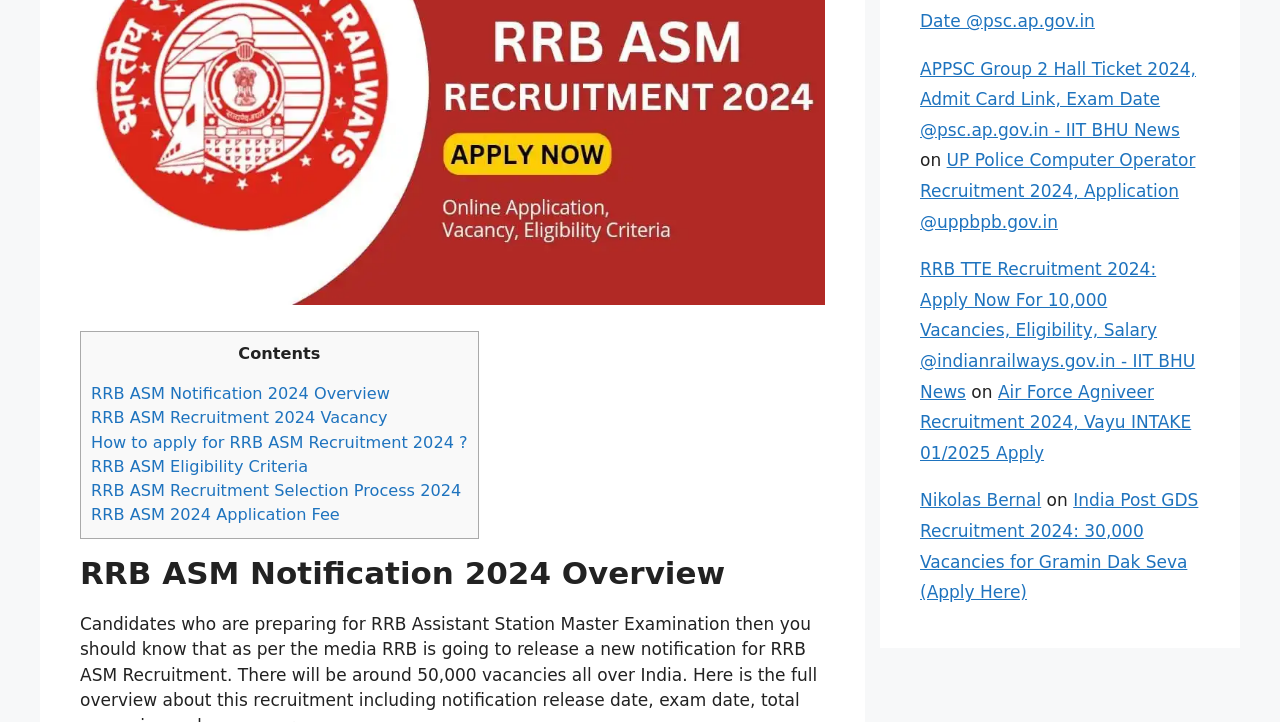Using the provided element description, identify the bounding box coordinates as (top-left x, top-left y, bottom-right x, bottom-right y). Ensure all values are between 0 and 1. Description: RRB ASM Eligibility Criteria

[0.071, 0.633, 0.241, 0.659]